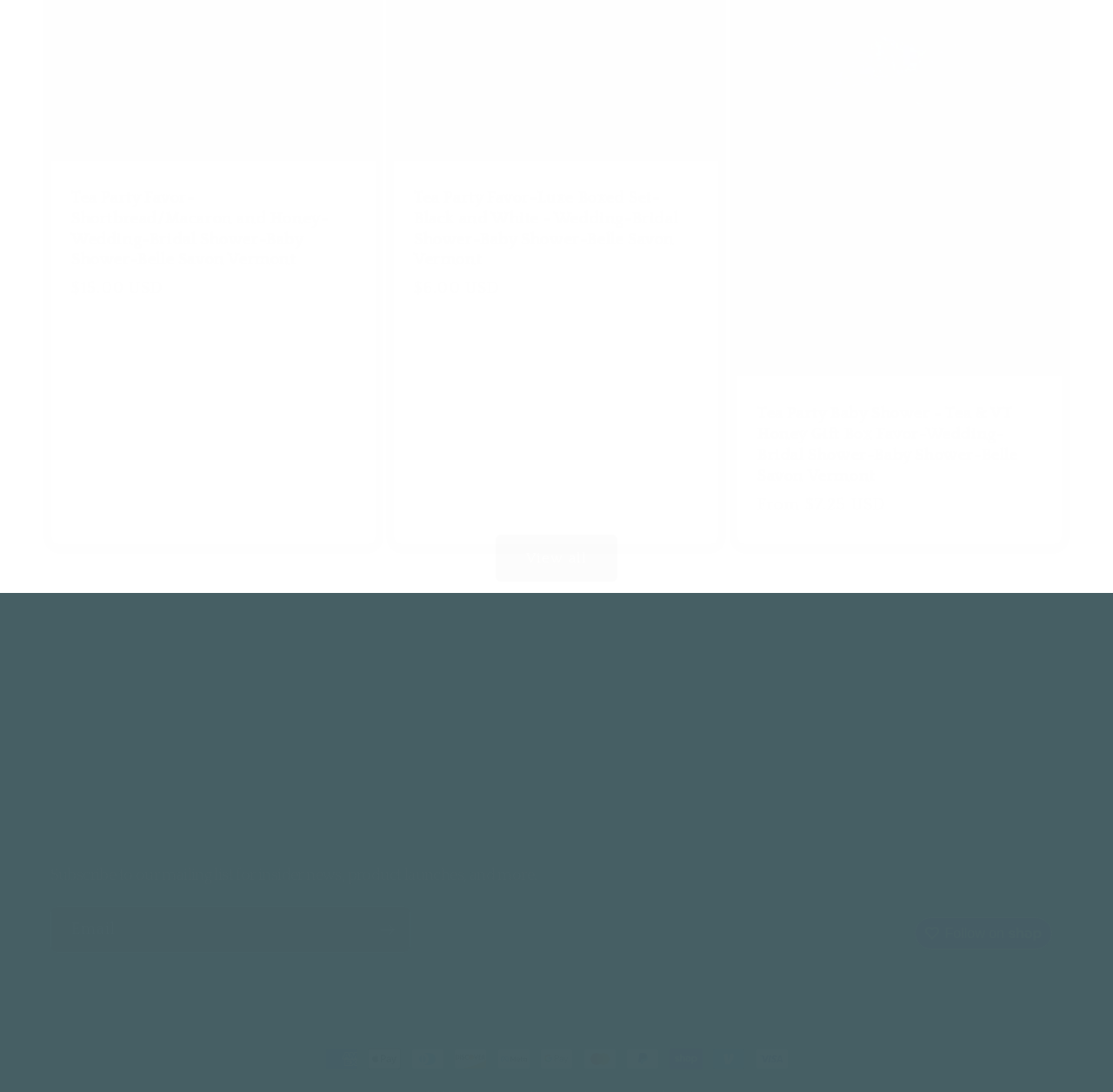What is the name of the collection that the products belong to?
Using the image as a reference, deliver a detailed and thorough answer to the question.

I found the name of the collection by looking at the link that says 'View all products in the Celebration collection'.